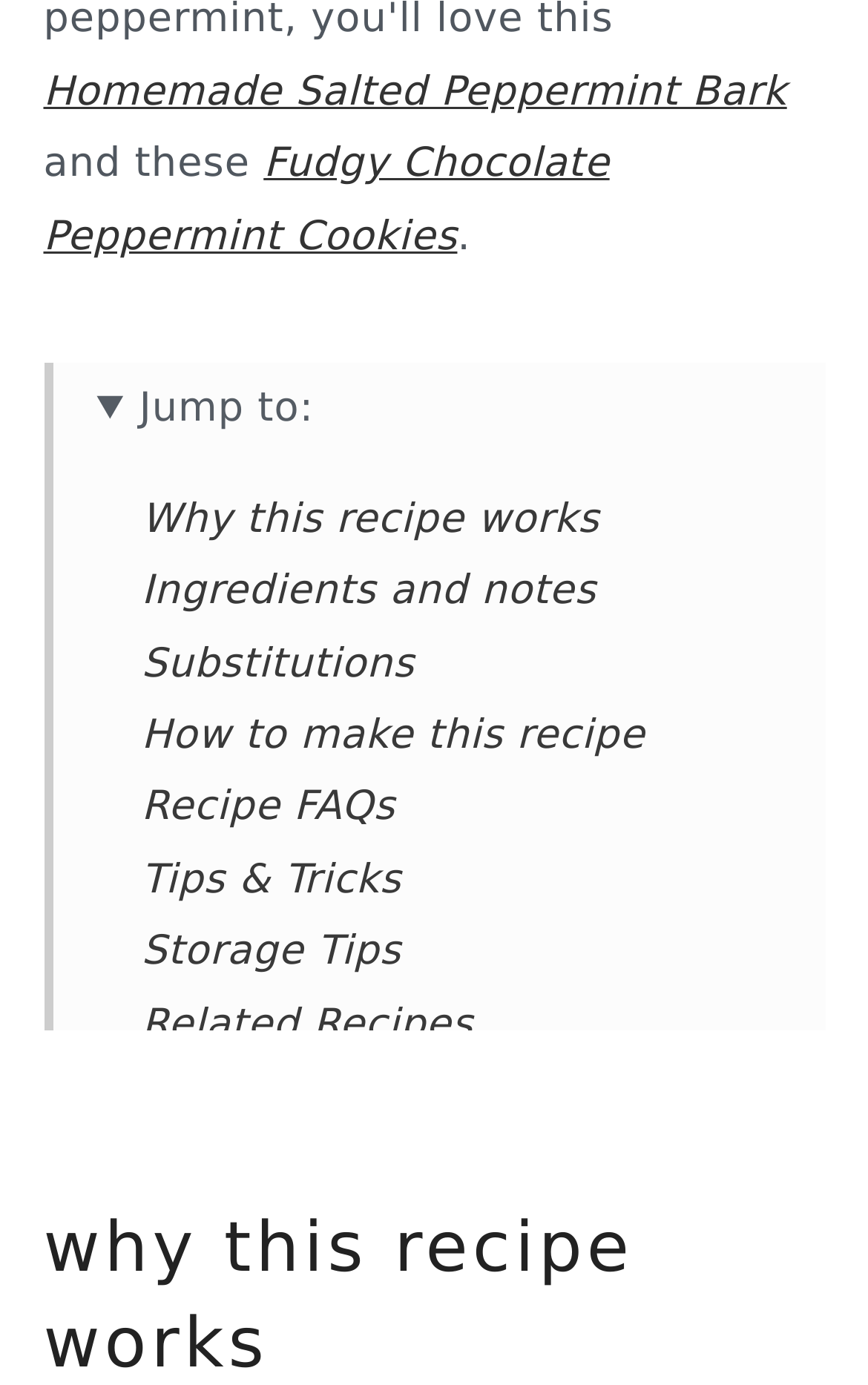Find the bounding box coordinates of the clickable region needed to perform the following instruction: "View the Recipe". The coordinates should be provided as four float numbers between 0 and 1, i.e., [left, top, right, bottom].

[0.163, 0.775, 0.396, 0.808]